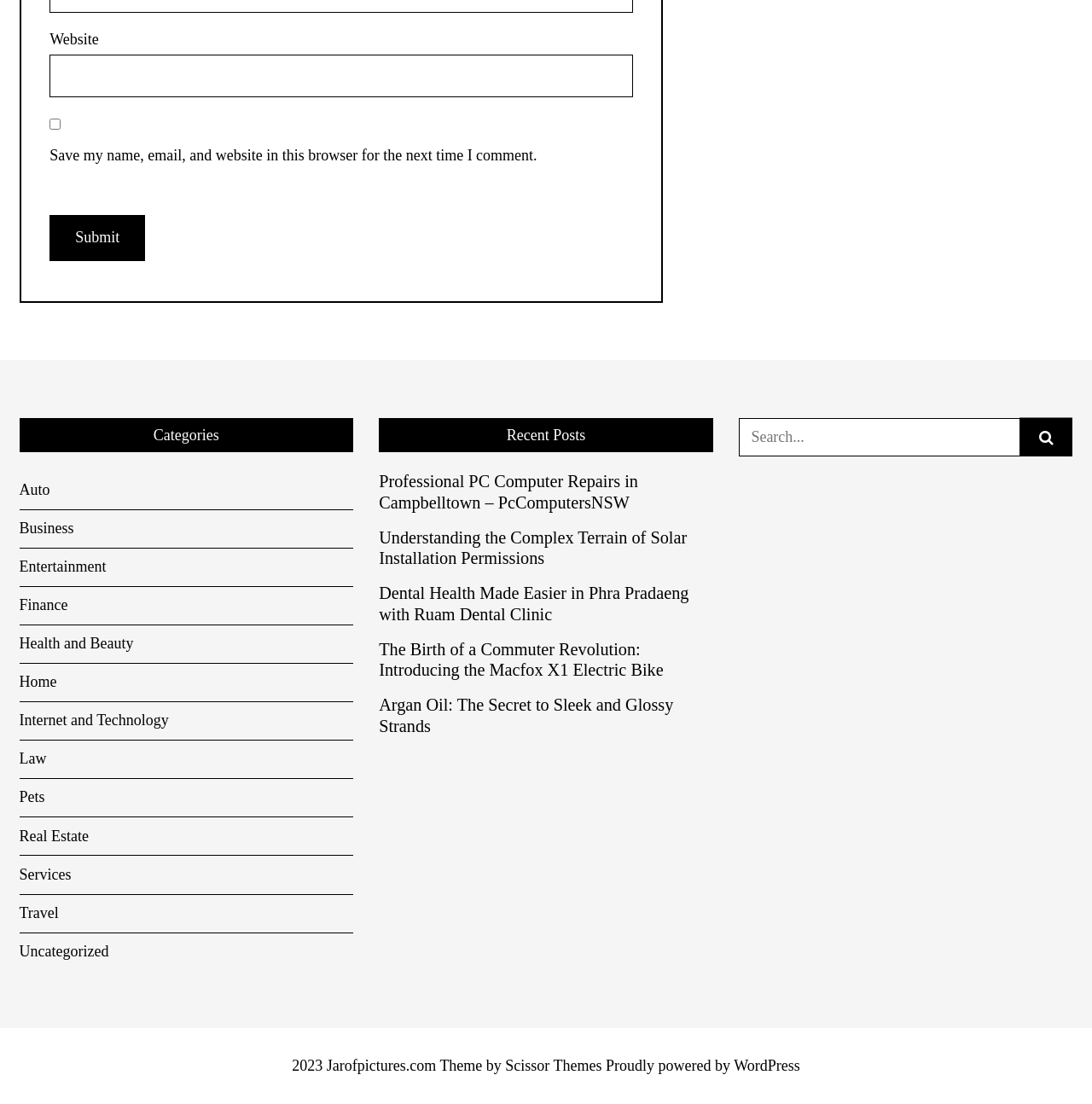Identify the bounding box coordinates of the region that needs to be clicked to carry out this instruction: "Search for something". Provide these coordinates as four float numbers ranging from 0 to 1, i.e., [left, top, right, bottom].

[0.676, 0.379, 0.982, 0.413]